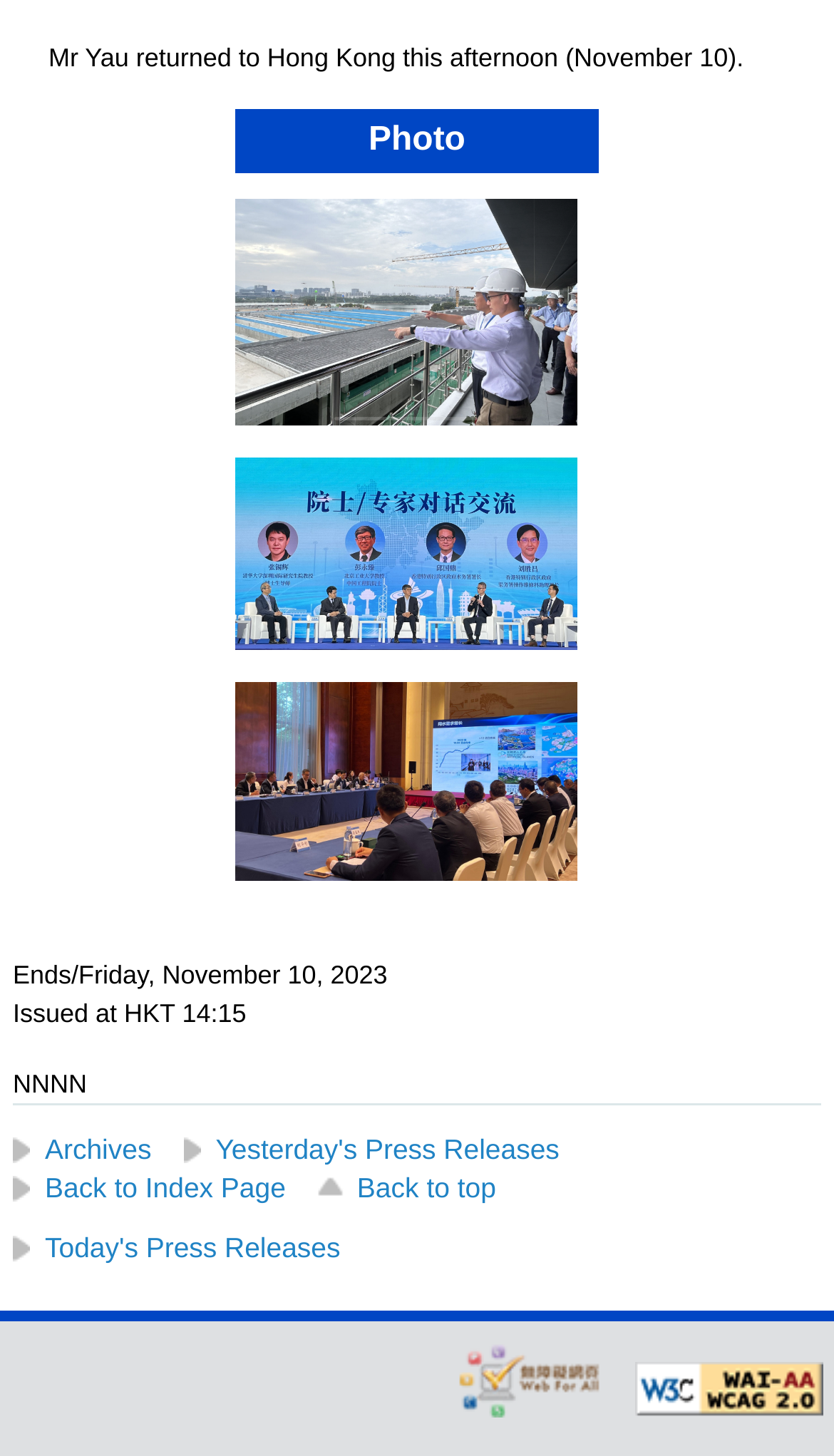Can you determine the bounding box coordinates of the area that needs to be clicked to fulfill the following instruction: "View photo of Mr Yau visiting the Songshanhu Water Treatment Plant"?

[0.282, 0.136, 0.692, 0.293]